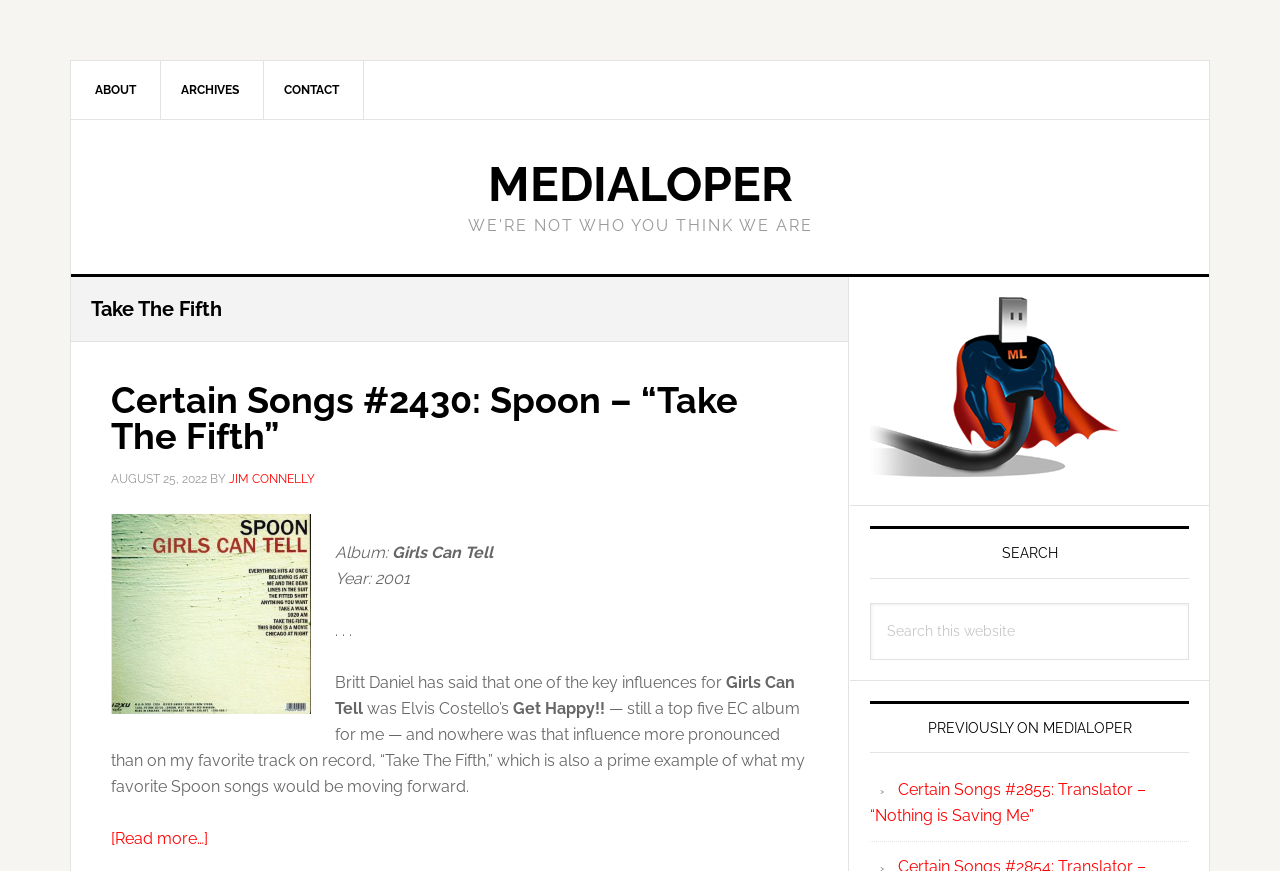Locate the bounding box of the UI element with the following description: "Jim Connelly".

[0.179, 0.542, 0.246, 0.558]